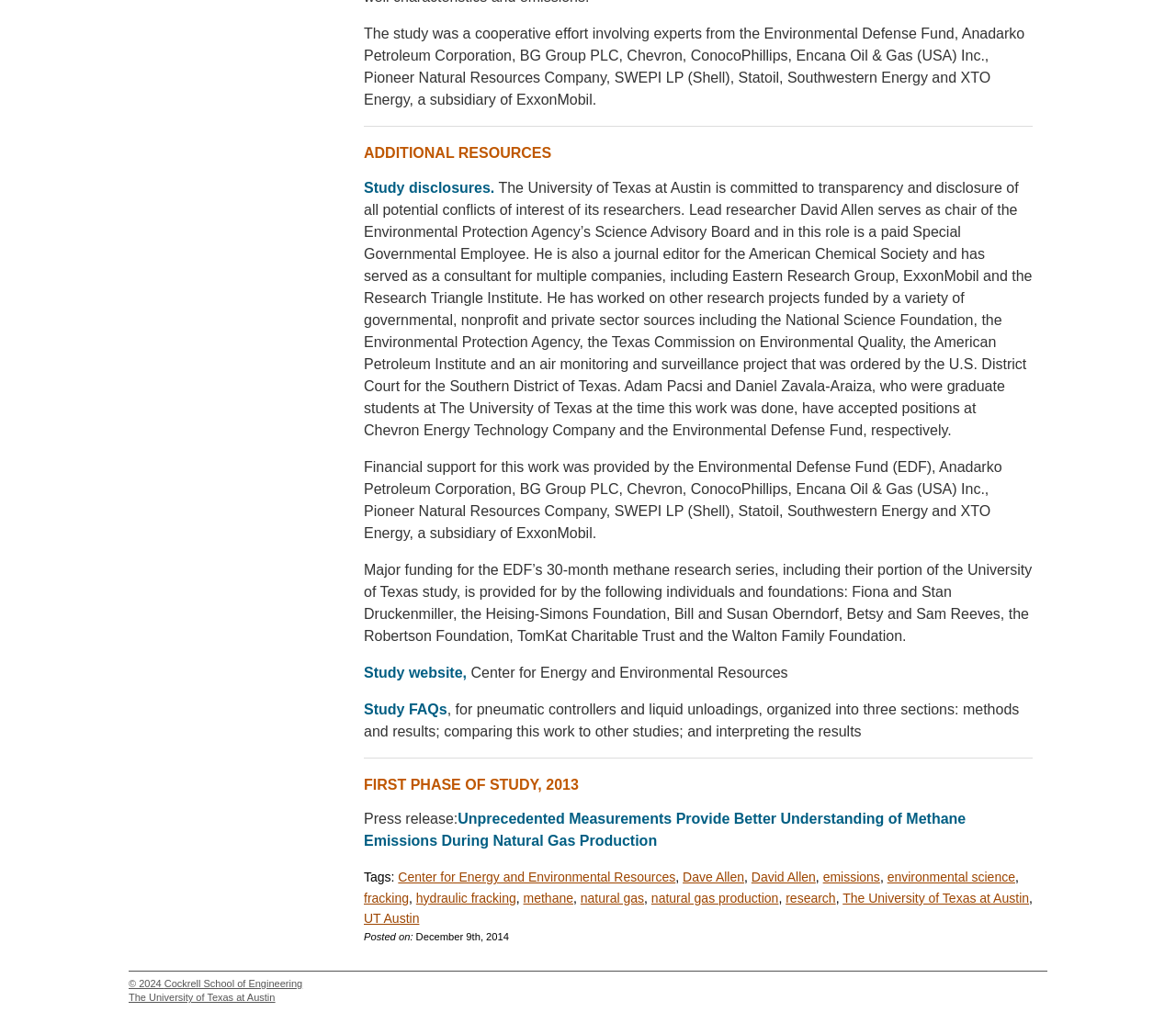Please find the bounding box coordinates of the element that needs to be clicked to perform the following instruction: "Check 'Center for Energy and Environmental Resources'". The bounding box coordinates should be four float numbers between 0 and 1, represented as [left, top, right, bottom].

[0.339, 0.85, 0.574, 0.865]